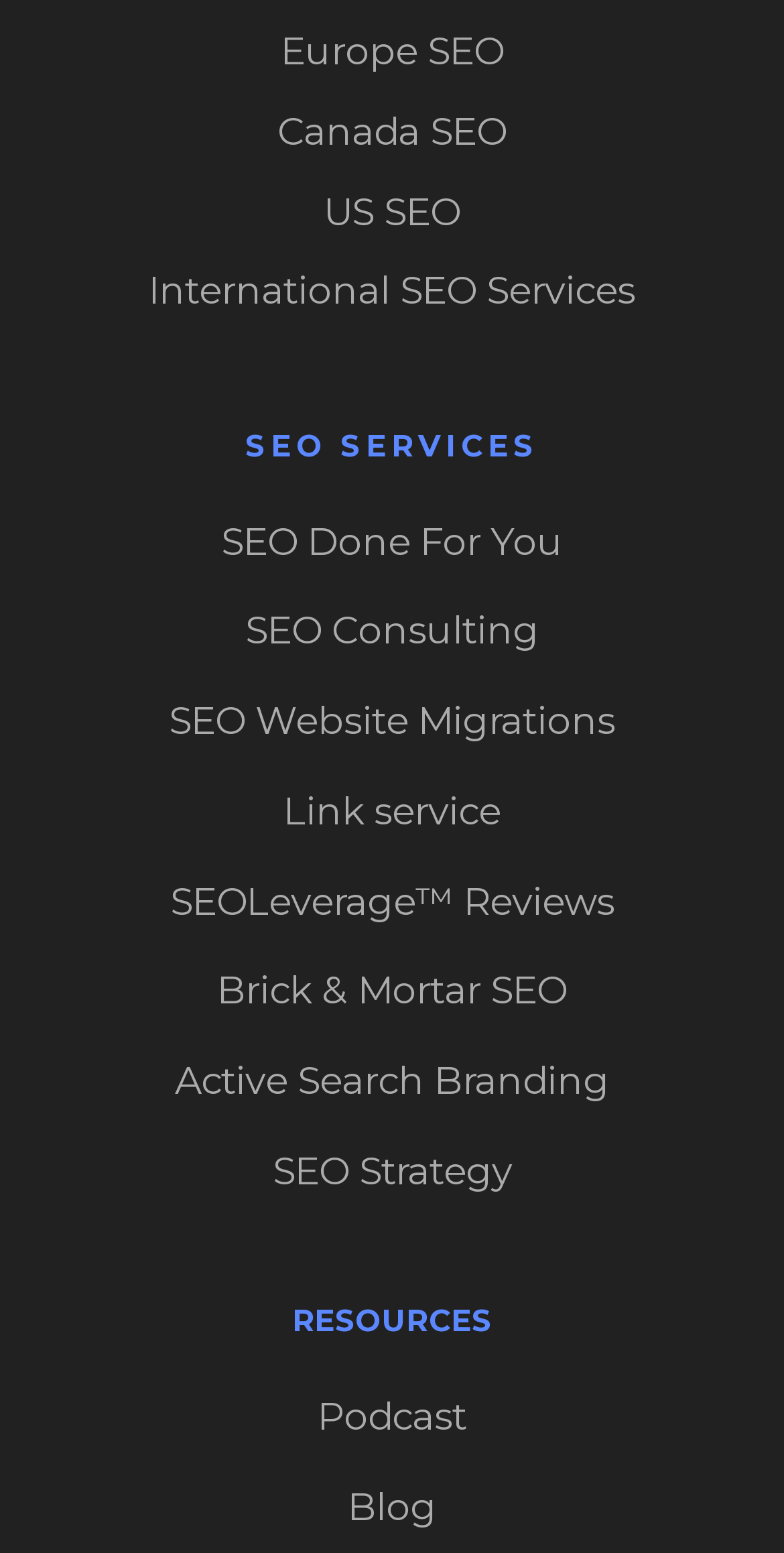Bounding box coordinates are specified in the format (top-left x, top-left y, bottom-right x, bottom-right y). All values are floating point numbers bounded between 0 and 1. Please provide the bounding box coordinate of the region this sentence describes: SEO Done For You

[0.282, 0.327, 0.718, 0.371]